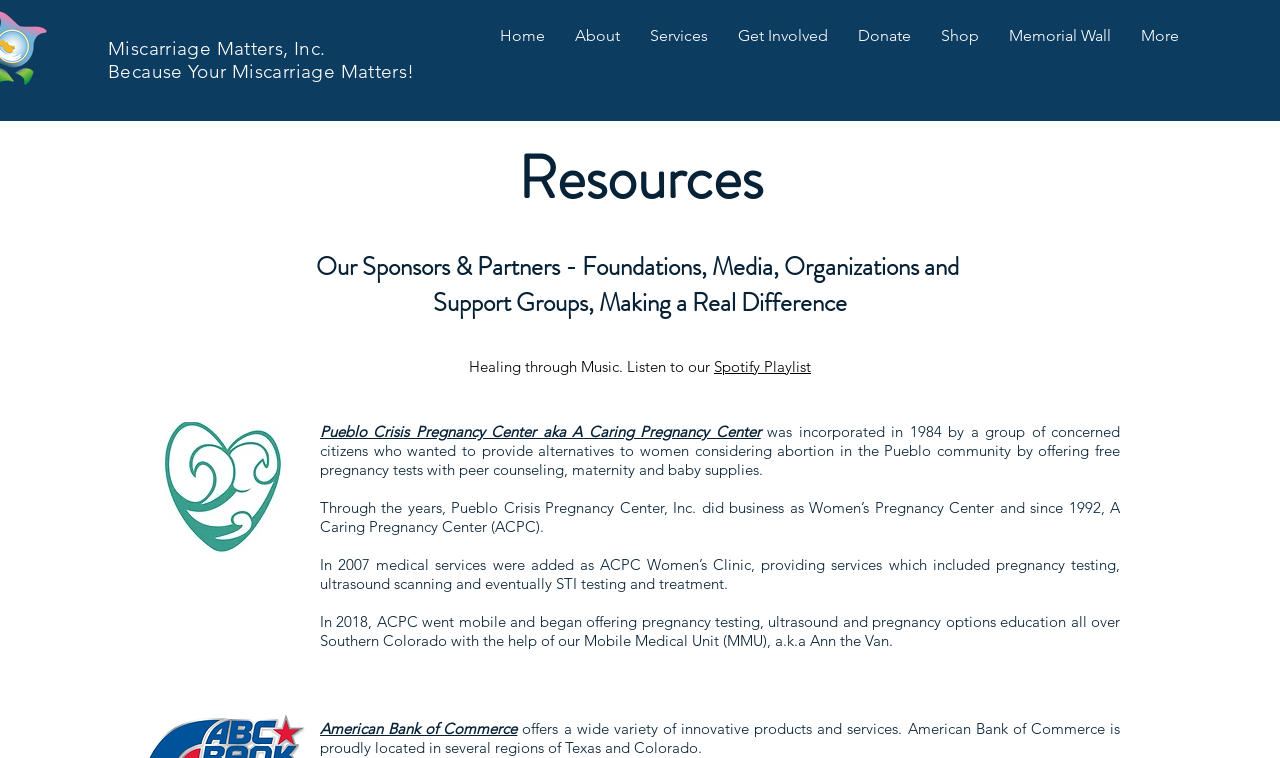Using the information from the screenshot, answer the following question thoroughly:
What is the name of the organization?

The name of the organization can be found at the top of the webpage, where it says 'Resources | Miscarriage Matters, Inc.'.